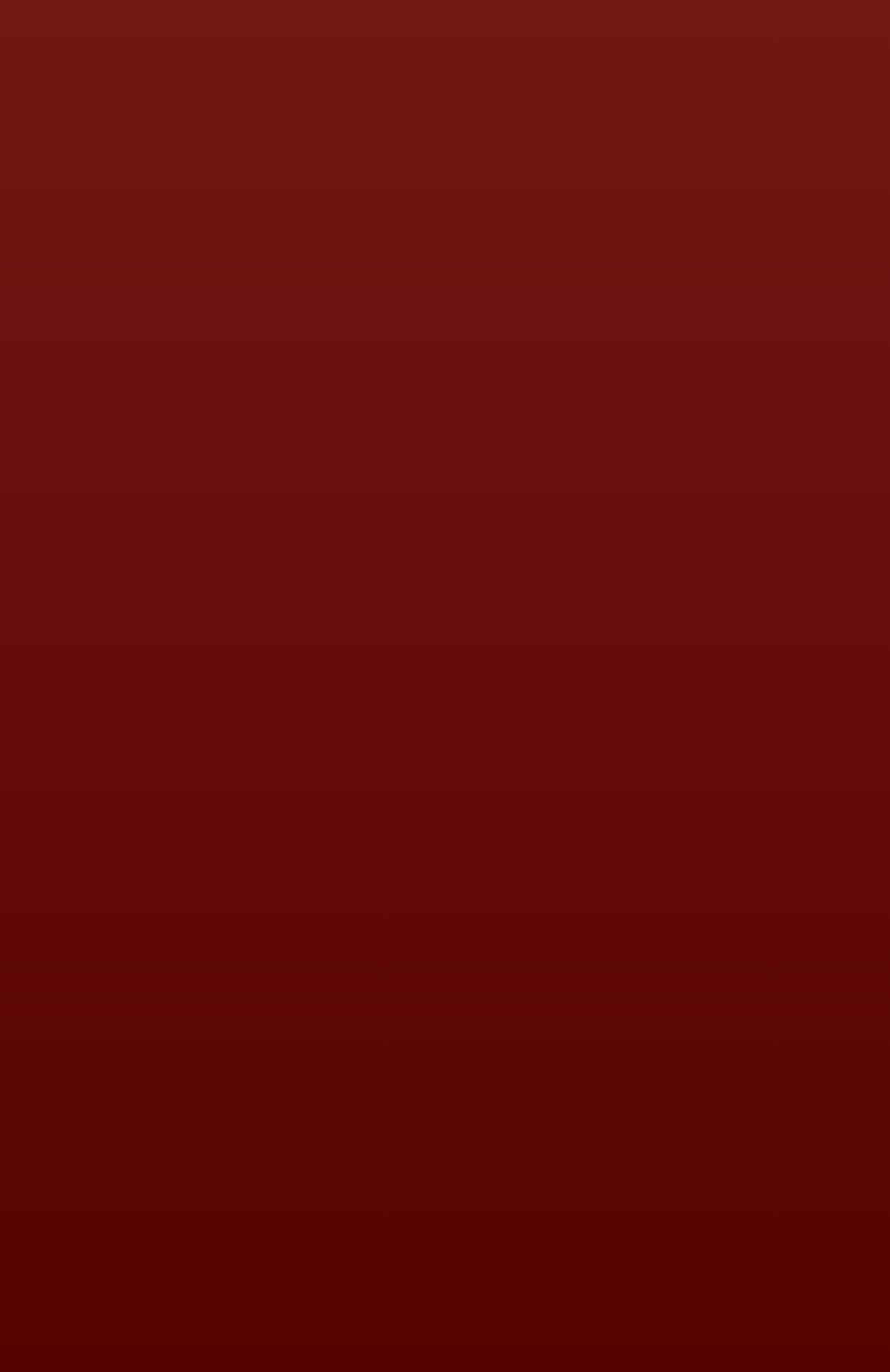Find the bounding box coordinates for the area that should be clicked to accomplish the instruction: "Click the SUBMIT button".

[0.567, 0.863, 0.9, 0.956]